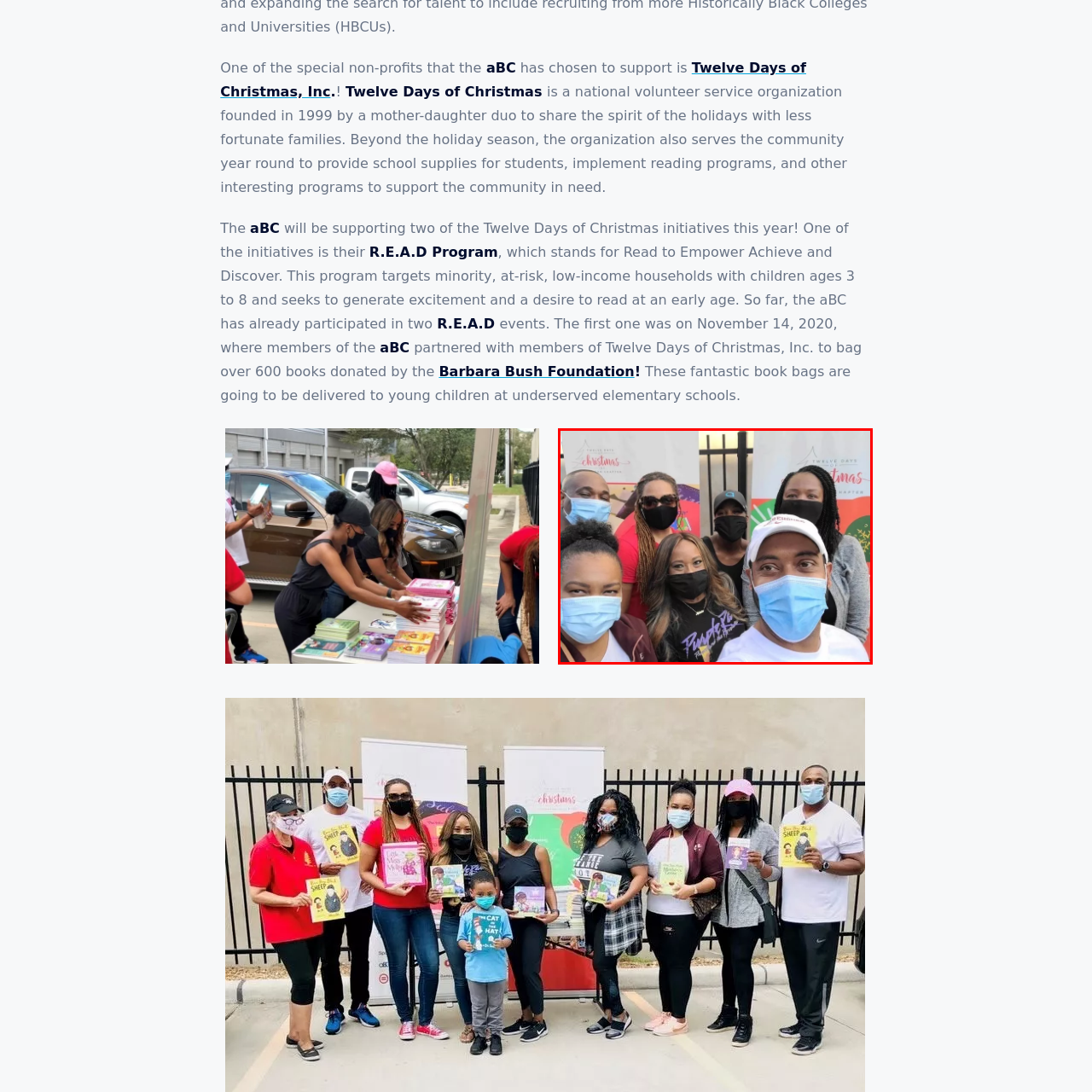What is the name of the program that fosters a love for reading among young children?
Take a close look at the image within the red bounding box and respond to the question with detailed information.

According to the caption, the R.E.A.D Program is a initiative that aims to foster a love for reading among young children, which is part of the organization's commitment to education and empowerment.